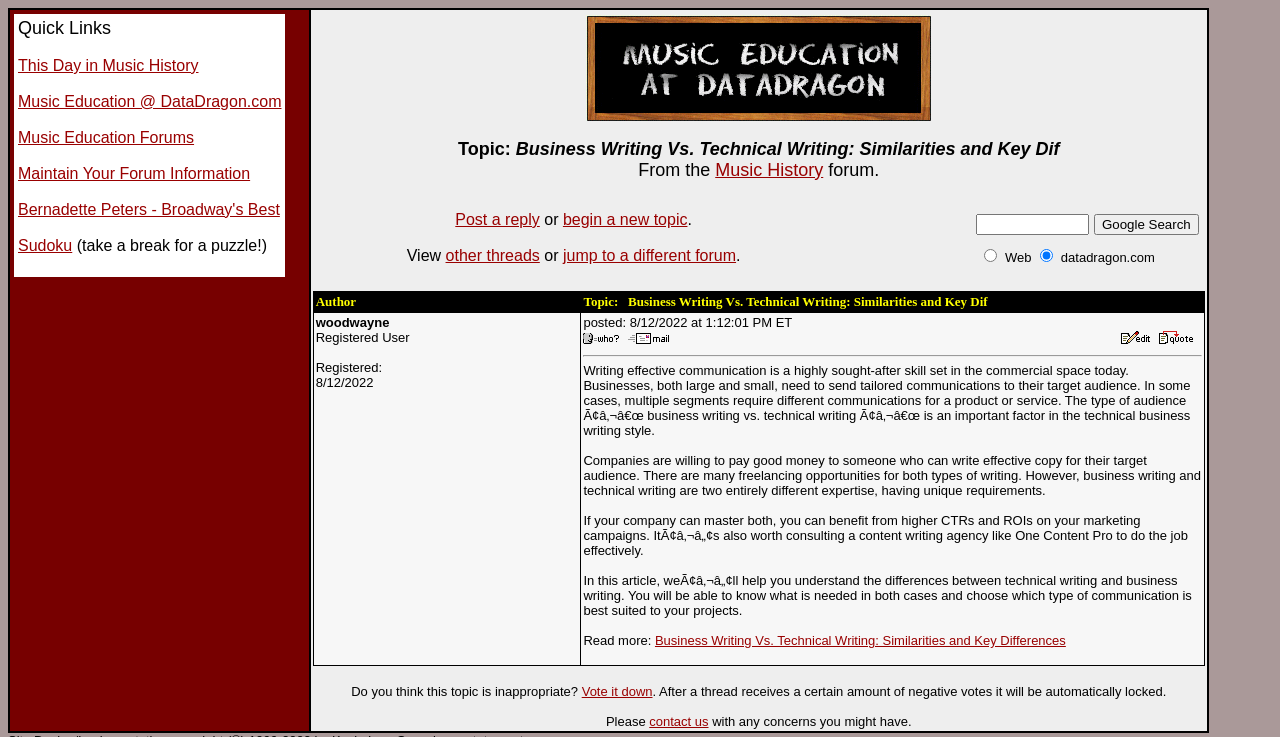What is the topic of this forum post?
Please use the image to provide a one-word or short phrase answer.

Business Writing Vs. Technical Writing